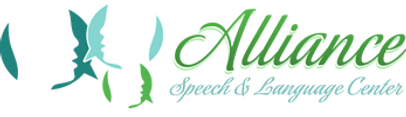What is the focus of the Alliance Speech & Language Center?
Kindly give a detailed and elaborate answer to the question.

The image features the logo of the 'Alliance Speech & Language Center,' visually representing the organization's focus on orofacial myofunctional disorders and related therapies.